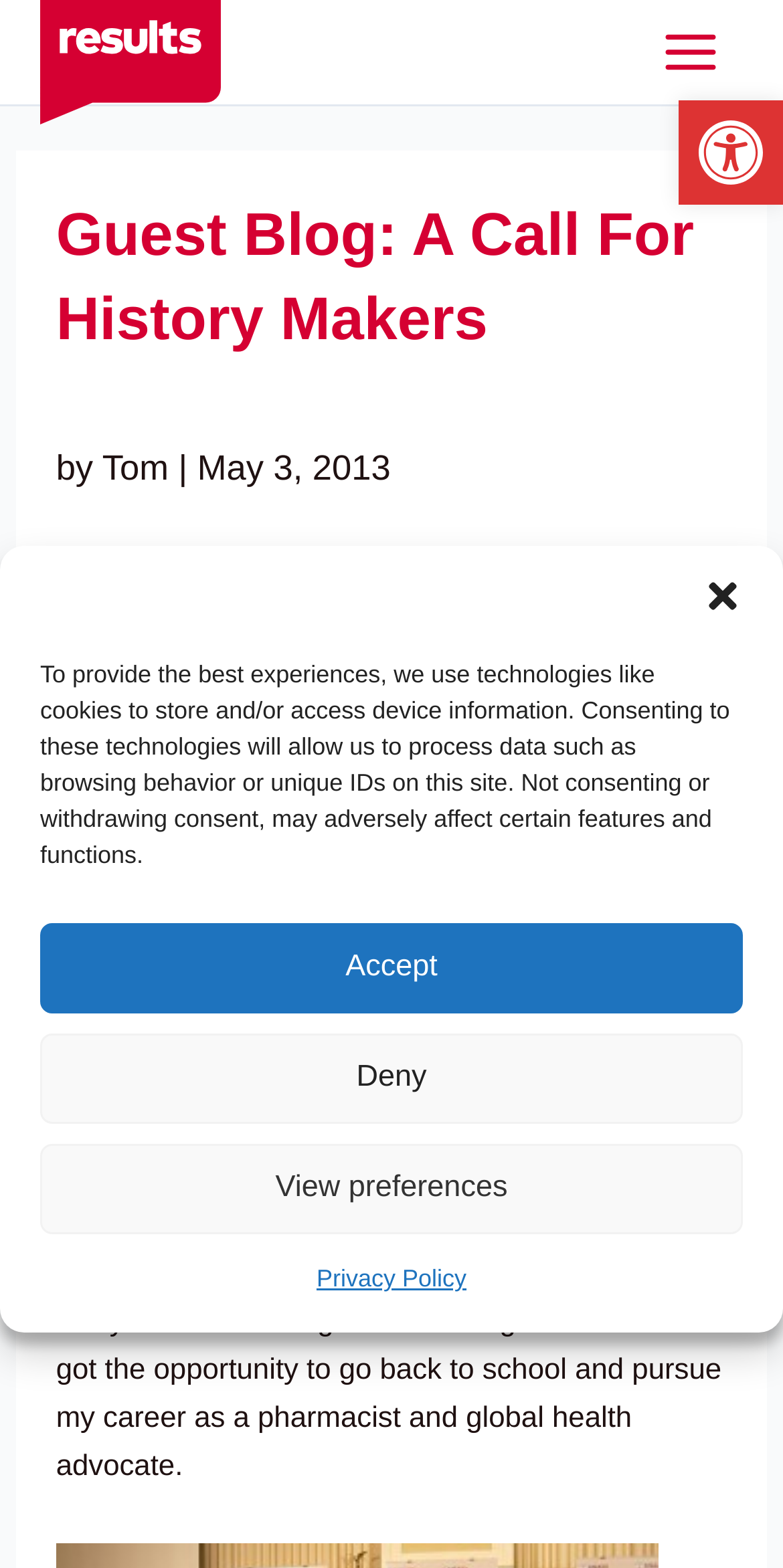What was the author suffering from in 2004?
Utilize the information in the image to give a detailed answer to the question.

I found the answer by reading the text 'In 2004, I was a bed-ridden multidrug-resistant tuberculosis (MDR-TB) patient...' which indicates that the author was suffering from multidrug-resistant tuberculosis in 2004.